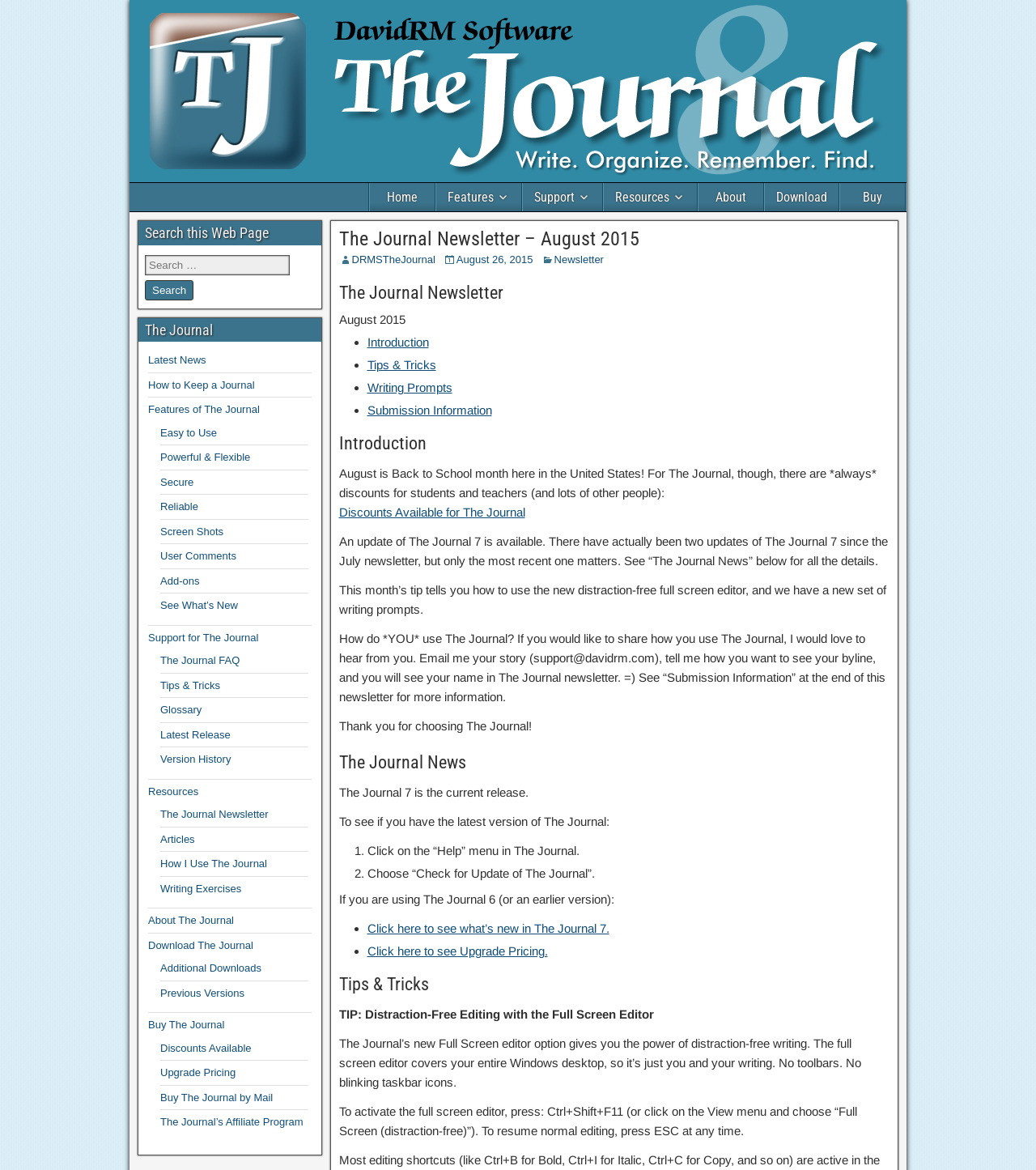Create a detailed narrative of the webpage’s visual and textual elements.

The webpage is a newsletter for "The Journal" software, dated August 2015. At the top, there is a logo image of "DavidRM Software's The Journal" and a main menu navigation bar with links to "Home", "Features", "Support", "Resources", "About", "Download", and "Buy". 

Below the navigation bar, there is a header section with a heading "The Journal Newsletter – August 2015" and a link to the same title. On the left side, there is a sidebar with a search box, a heading "The Journal", and several links to various sections of the website, including "Latest News", "How to Keep a Journal", "Features of The Journal", and more.

The main content of the newsletter is divided into several sections. The first section is an introduction, which mentions that August is "Back to School" month and that there are discounts available for students and teachers. There is also a link to "Discounts Available for The Journal". 

The next section is "The Journal News", which announces an update to The Journal 7 and provides instructions on how to check for updates. There are also links to "What's New in The Journal 7" and "Upgrade Pricing".

Following this, there is a section on "Tips & Tricks", which provides a tip on how to use the new distraction-free full screen editor. The section includes a brief description of the feature and instructions on how to activate it.

The rest of the newsletter includes sections on "Writing Prompts", "Submission Information", and a closing message thanking readers for choosing The Journal. Throughout the newsletter, there are several links to other sections of the website, including "The Journal News", "Tips & Tricks", and "Resources".